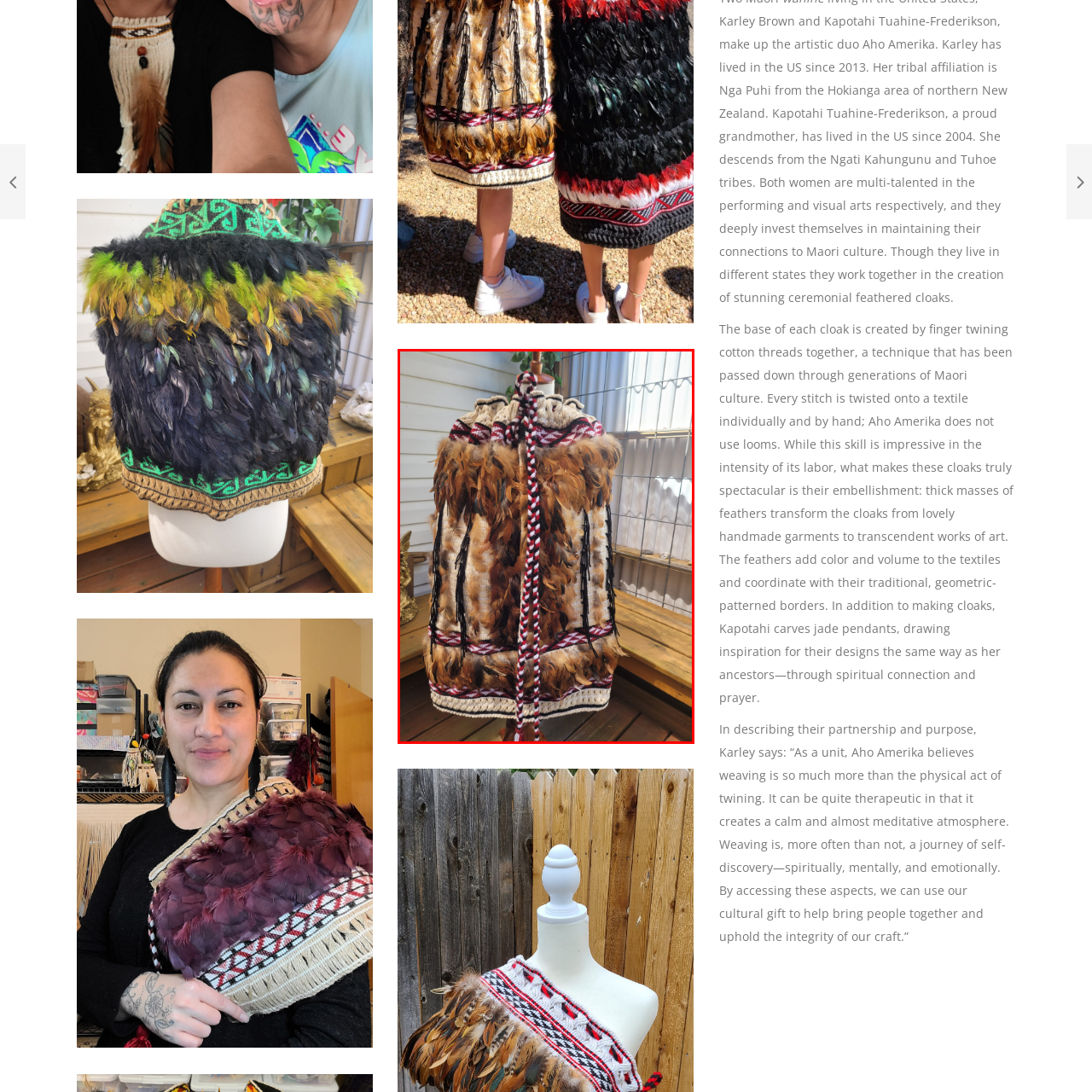What is the purpose of the feathers on the cloak?
Analyze the image within the red bounding box and respond to the question with a detailed answer derived from the visual content.

According to the caption, the feathers not only add texture and color to the cloak but also complement the traditional geometric-patterned borders, suggesting that their purpose is to enhance the aesthetic appeal of the garment.